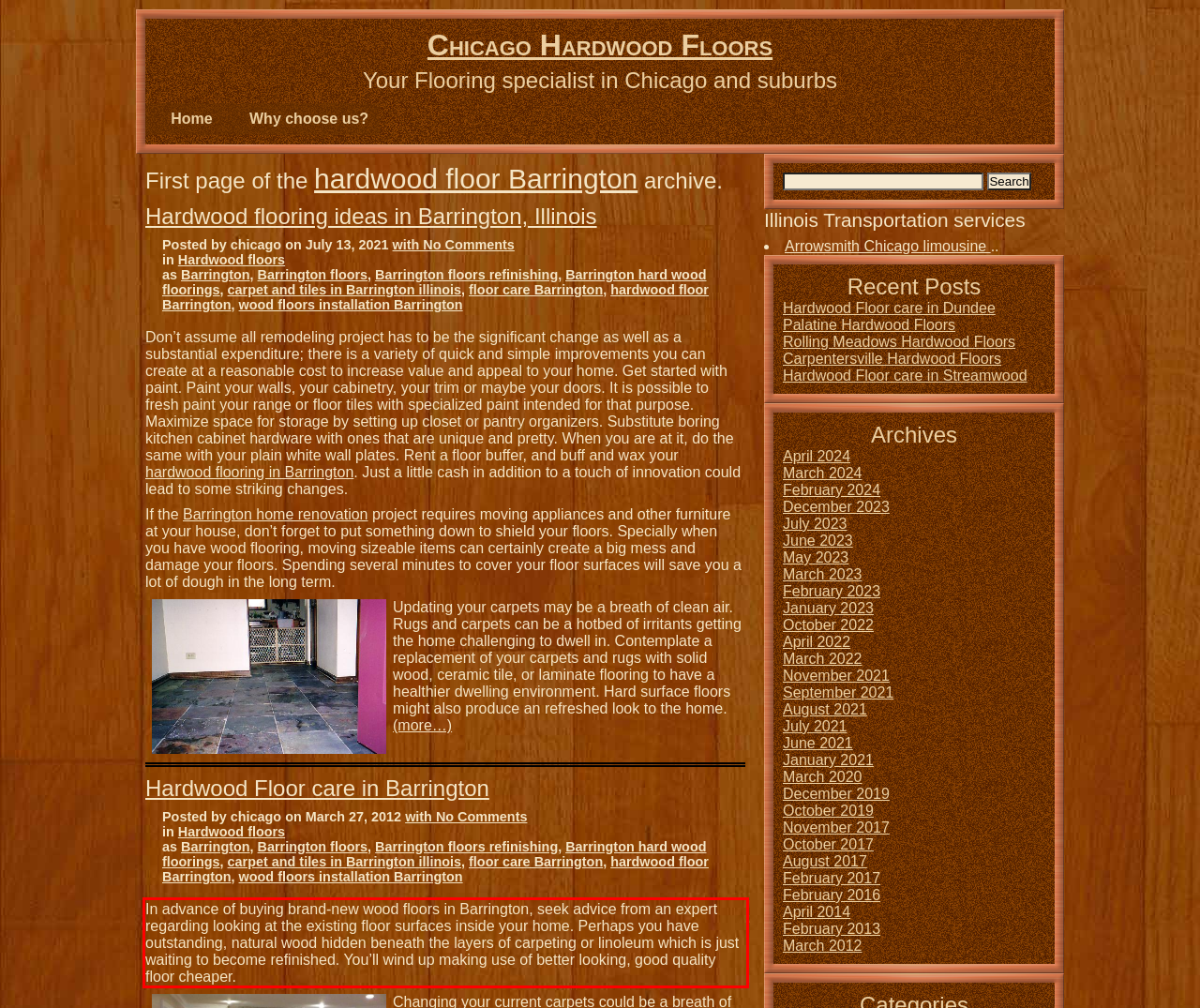Please recognize and transcribe the text located inside the red bounding box in the webpage image.

In advance of buying brand-new wood floors in Barrington, seek advice from an expert regarding looking at the existing floor surfaces inside your home. Perhaps you have outstanding, natural wood hidden beneath the layers of carpeting or linoleum which is just waiting to become refinished. You’ll wind up making use of better looking, good quality floor cheaper.